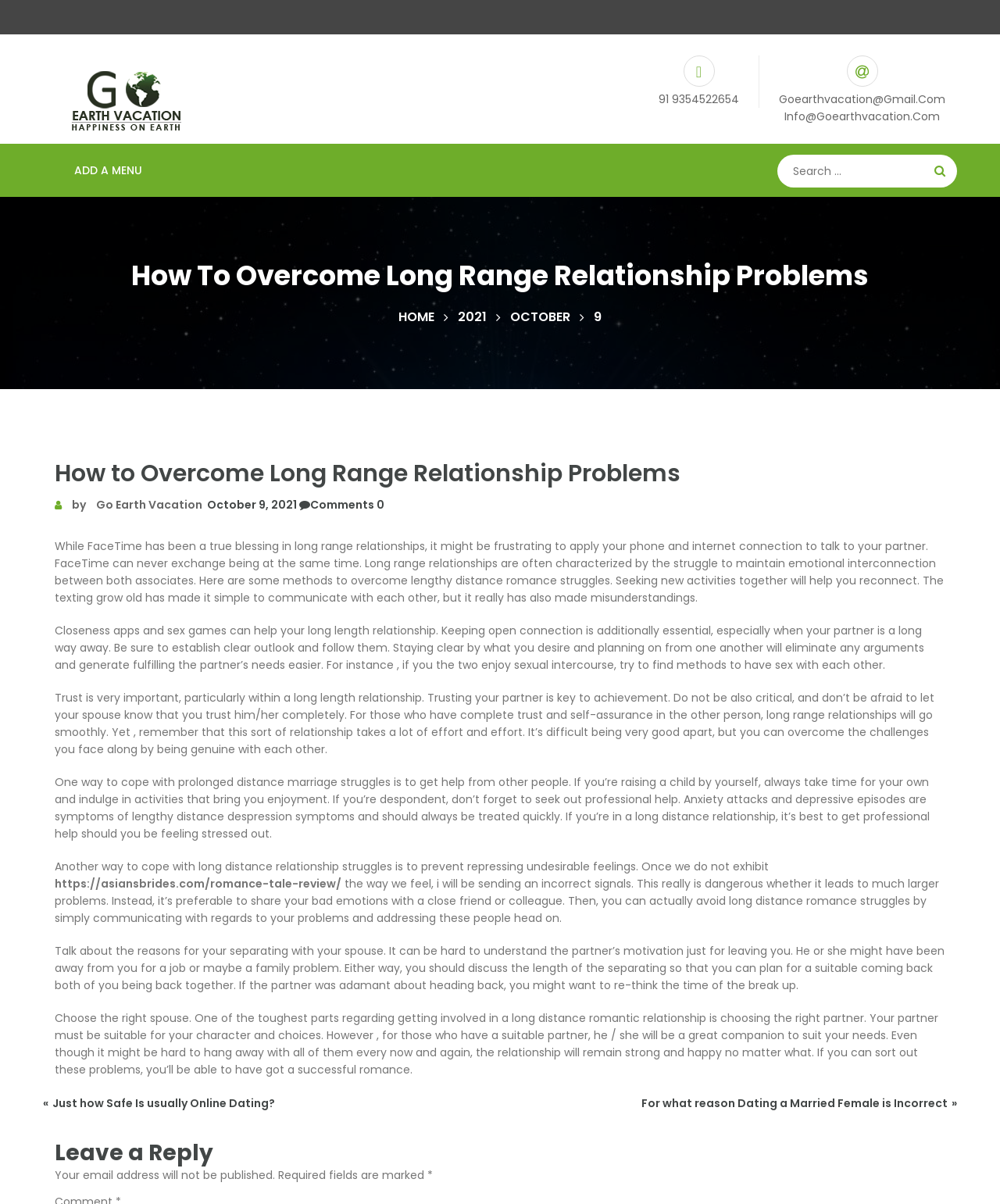What is the topic of the article on this webpage?
Answer the question with a detailed and thorough explanation.

The topic of the article is inferred from the heading elements on the webpage, which mention 'How to Overcome Long Range Relationship Problems' and provide several paragraphs of text discussing strategies for maintaining emotional connections in long-distance relationships.